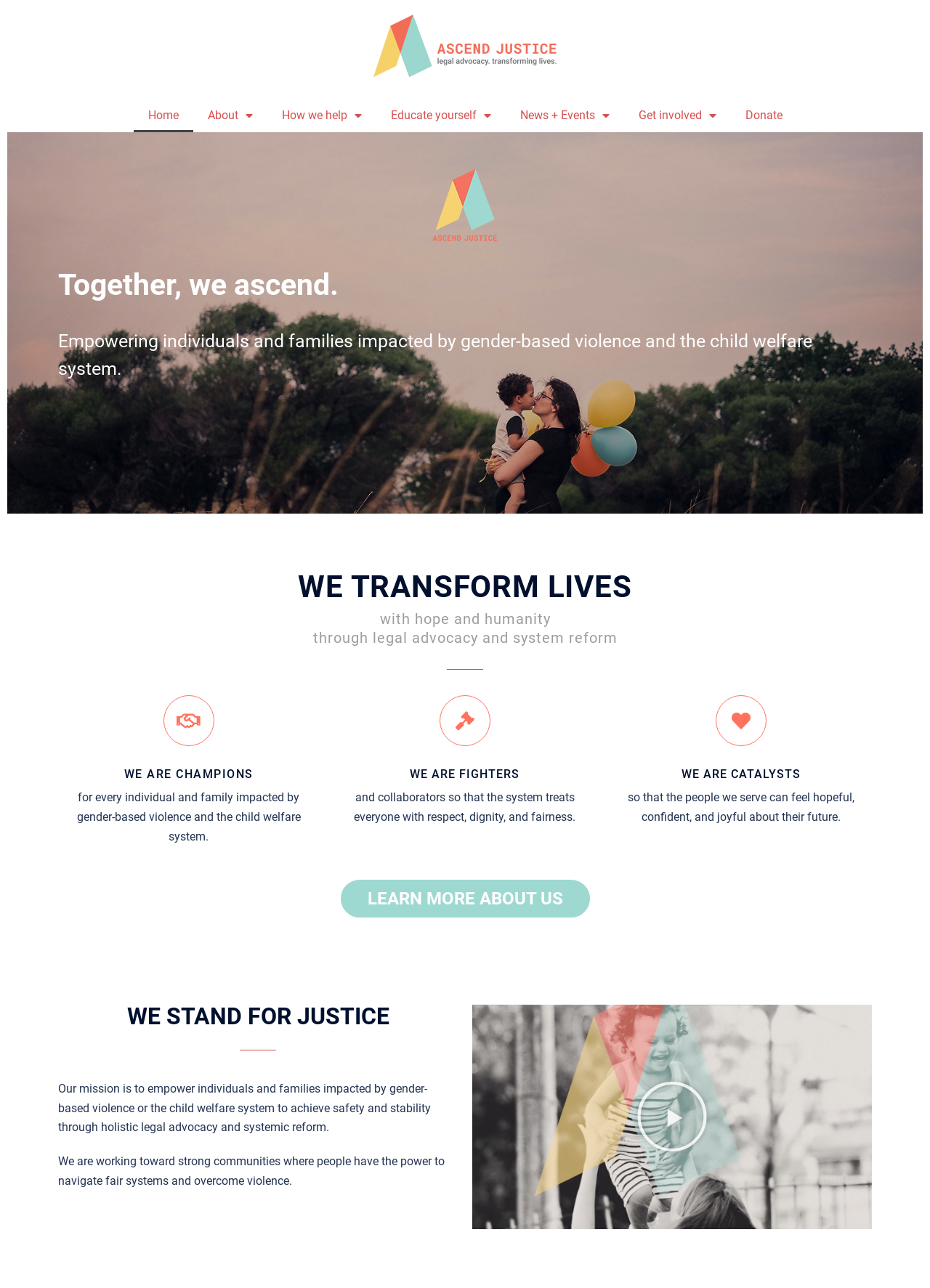What is the focus of the organization's mission?
Look at the image and respond to the question as thoroughly as possible.

The organization's mission is specifically focused on empowering individuals and families impacted by gender-based violence and the child welfare system, with the goal of achieving safety and stability through holistic legal advocacy and systemic reform.